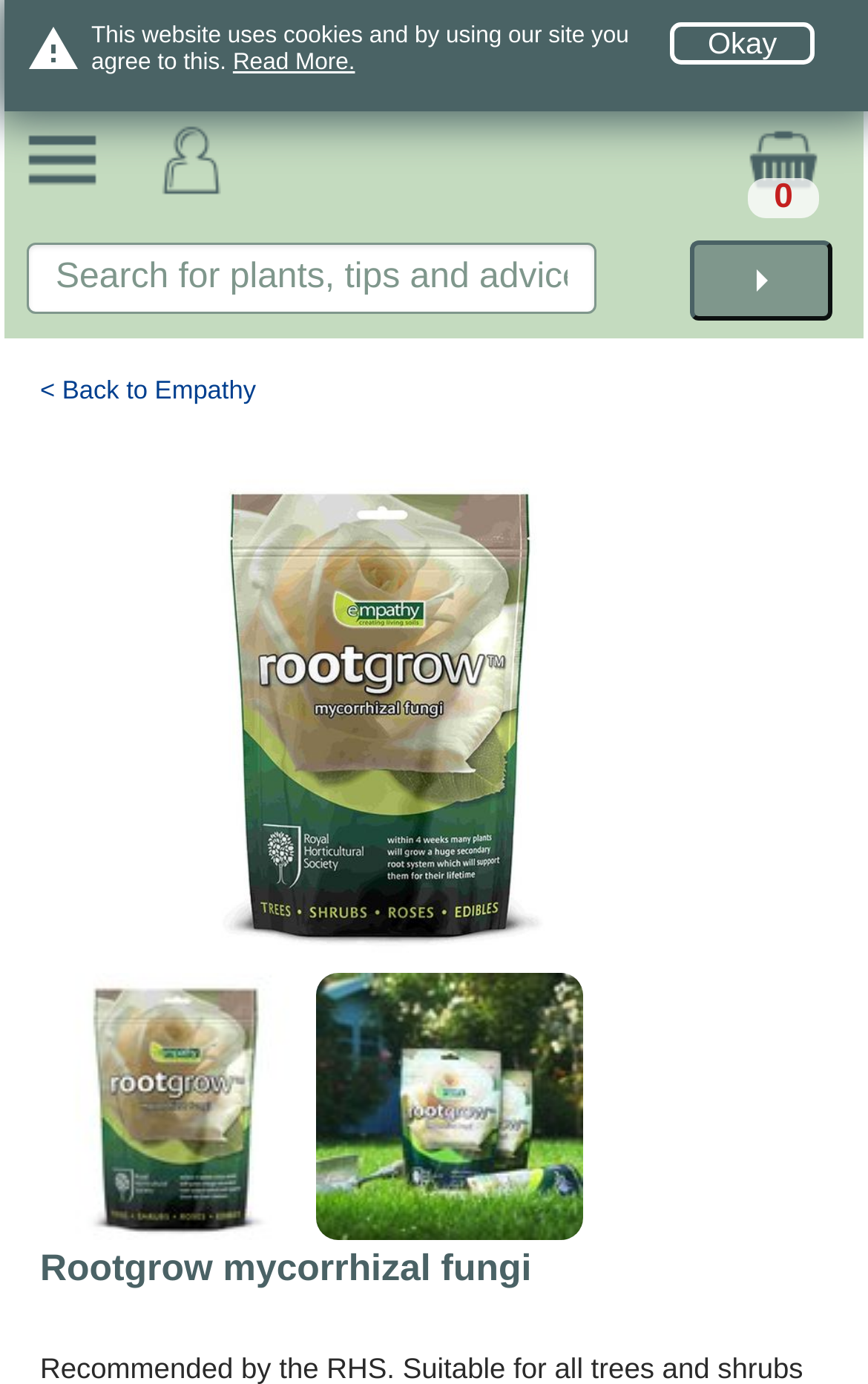Find the bounding box coordinates of the clickable area that will achieve the following instruction: "read more about cookies".

[0.268, 0.035, 0.409, 0.055]